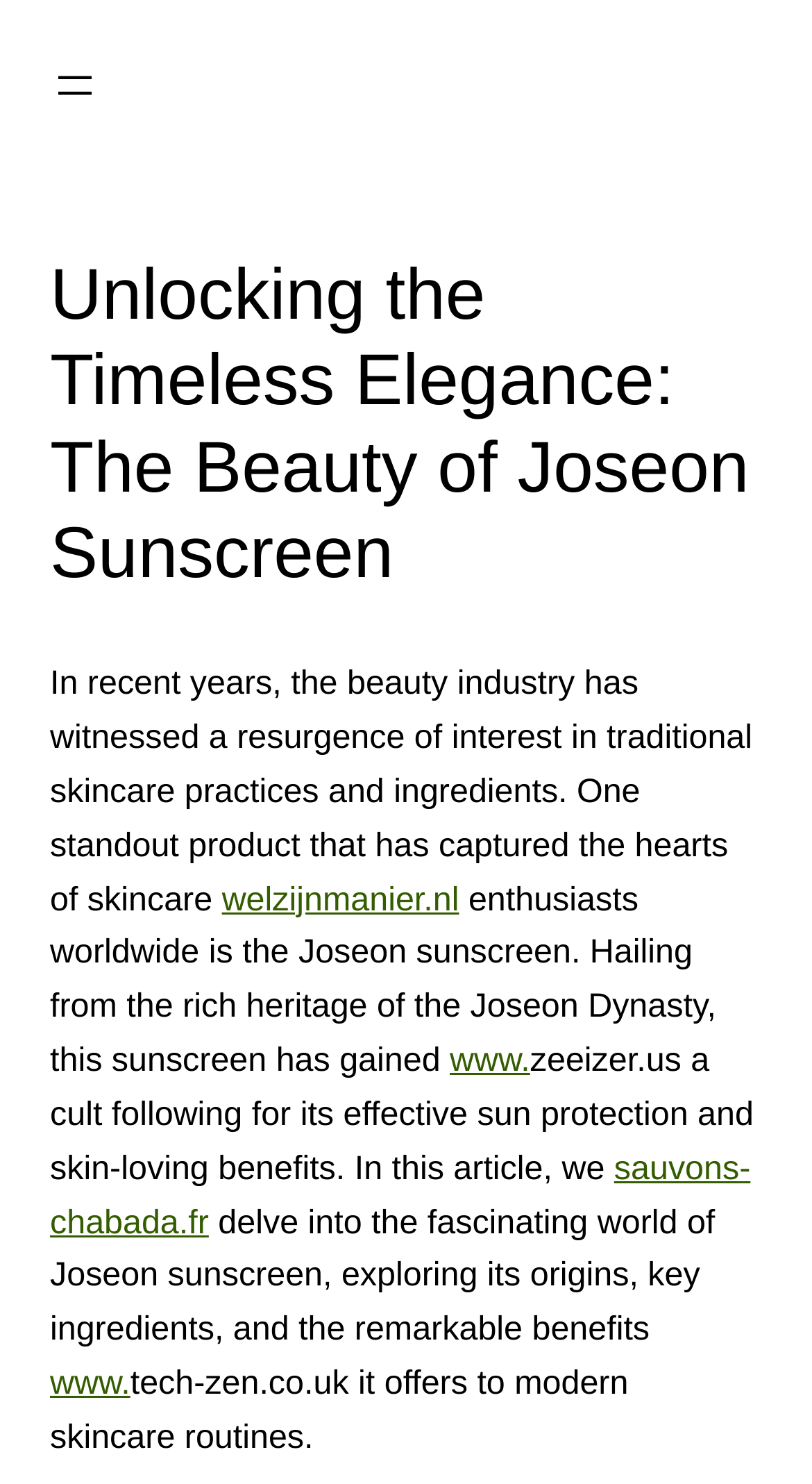Is the article discussing a specific product?
Provide an in-depth and detailed explanation in response to the question.

Although the article does not explicitly mention a specific product name, it discusses the beauty of Joseon sunscreen, its origins, and benefits, suggesting that it is focused on a specific product or type of product.